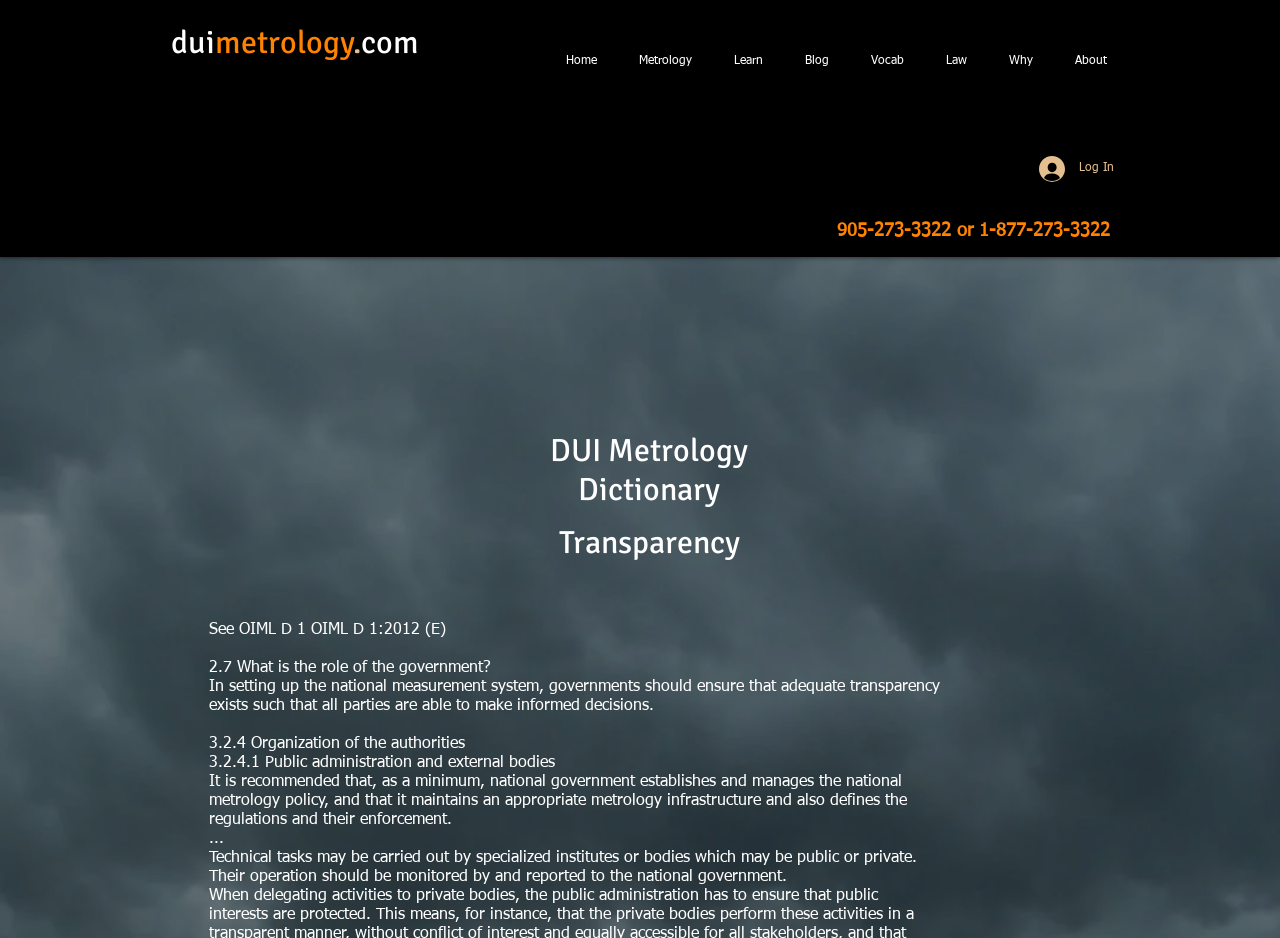Kindly respond to the following question with a single word or a brief phrase: 
What is the purpose of national government?

To establish and manage metrology policy